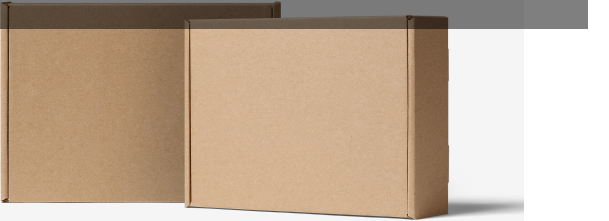Detail every significant feature and component of the image.

The image displays two plain cardboard boxes, positioned slightly apart to showcase their structure. The boxes are made of sturdy brown material, indicating they are designed for transport or packaging purposes. The lighting creates soft shadows, giving the boxes a three-dimensional appearance against a minimalistic white background. This aesthetic highlights the simplicity and practicality of the boxes, aligning with themes of efficient packaging solutions. This visual representation emphasizes the functionality of product packaging, suitable for a wide range of items, from small goods to larger products.